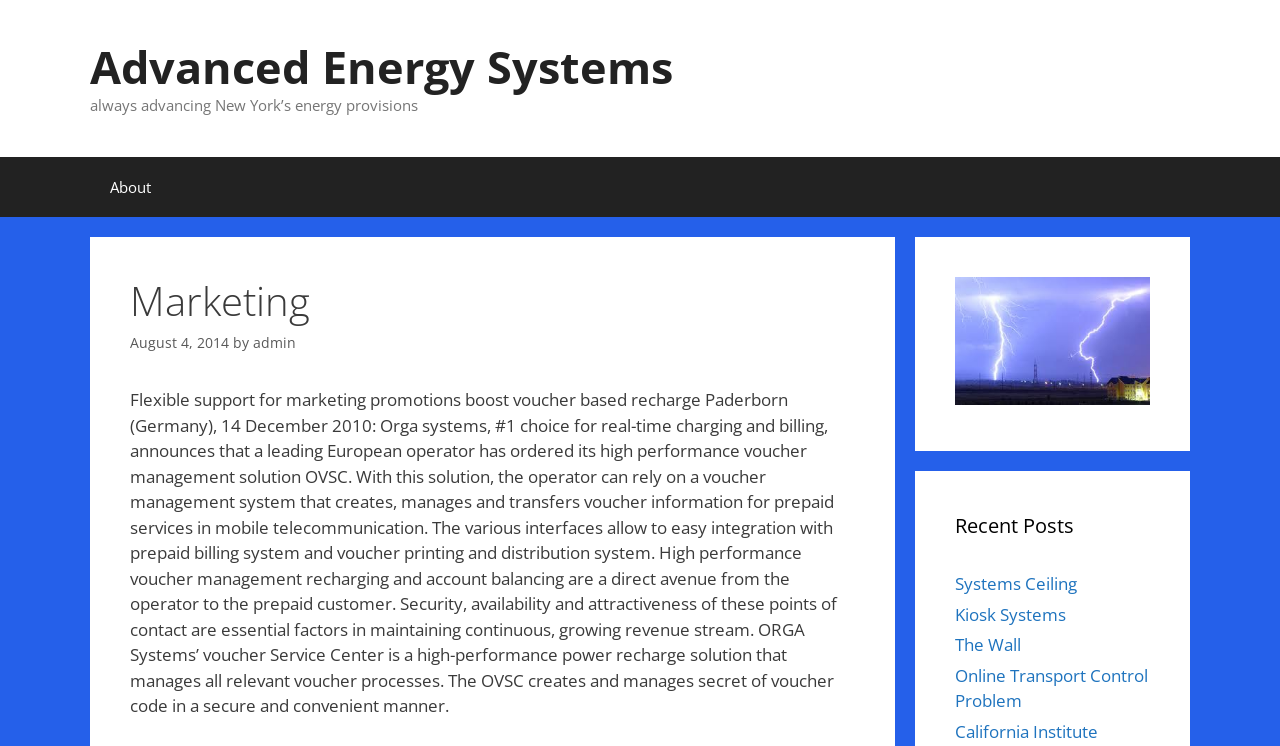Give a short answer using one word or phrase for the question:
What is the purpose of the voucher management solution?

To create and manage voucher information